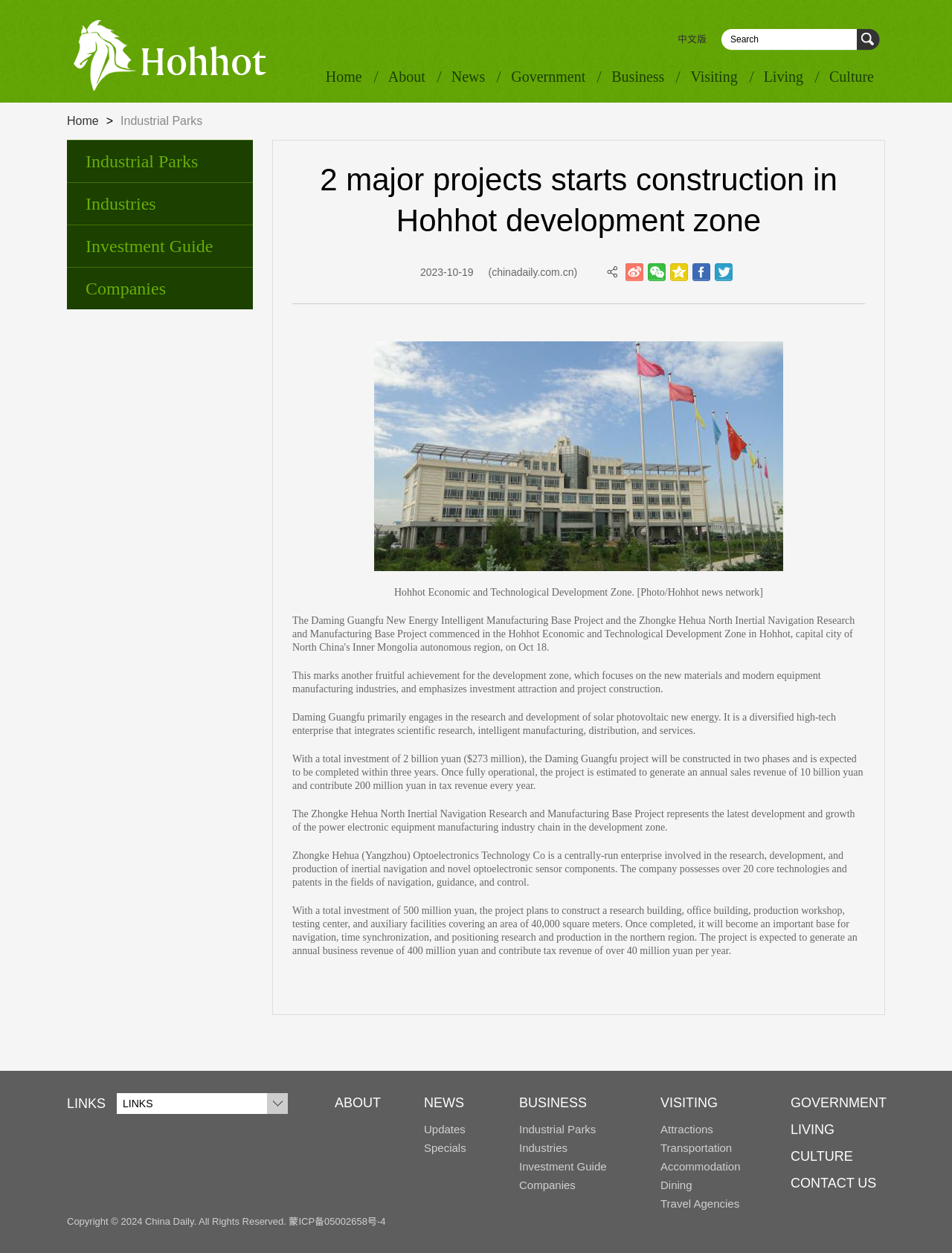Determine the bounding box coordinates for the region that must be clicked to execute the following instruction: "Read about Industrial Parks".

[0.127, 0.091, 0.213, 0.101]